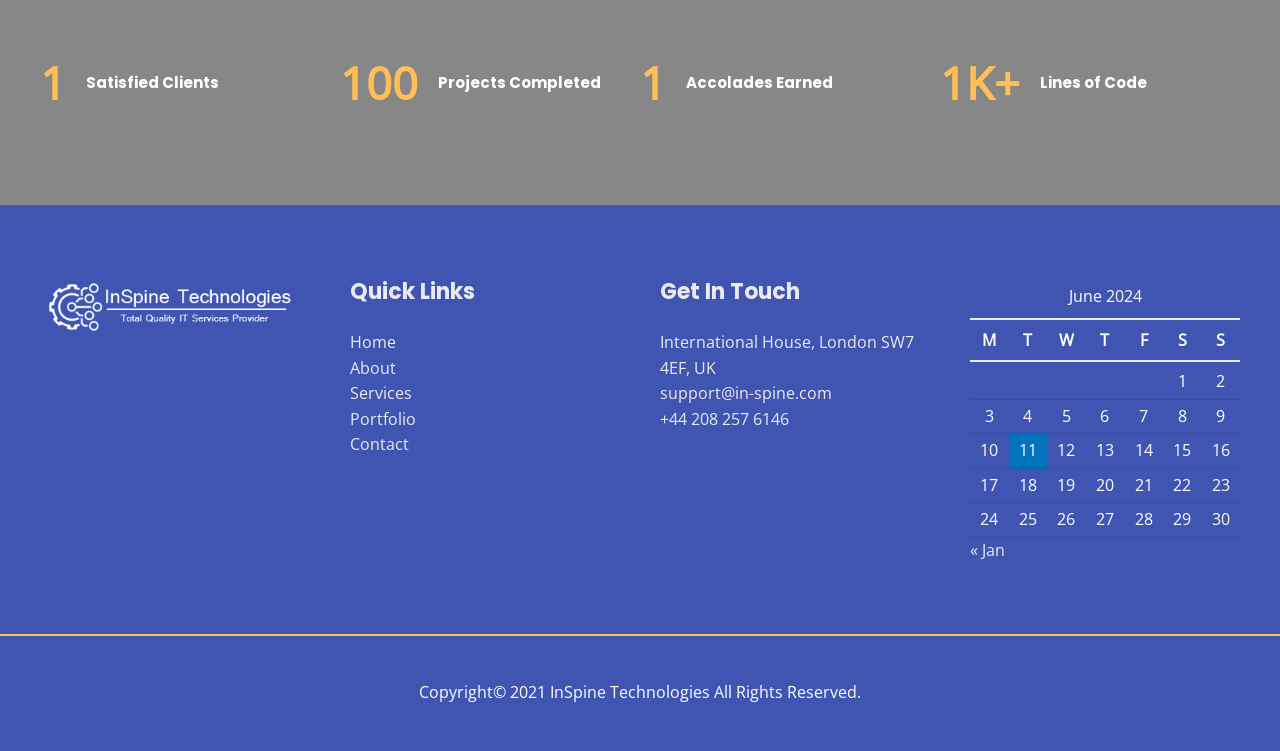Determine the bounding box coordinates for the UI element described. Format the coordinates as (top-left x, top-left y, bottom-right x, bottom-right y) and ensure all values are between 0 and 1. Element description: « Jan

[0.758, 0.718, 0.785, 0.747]